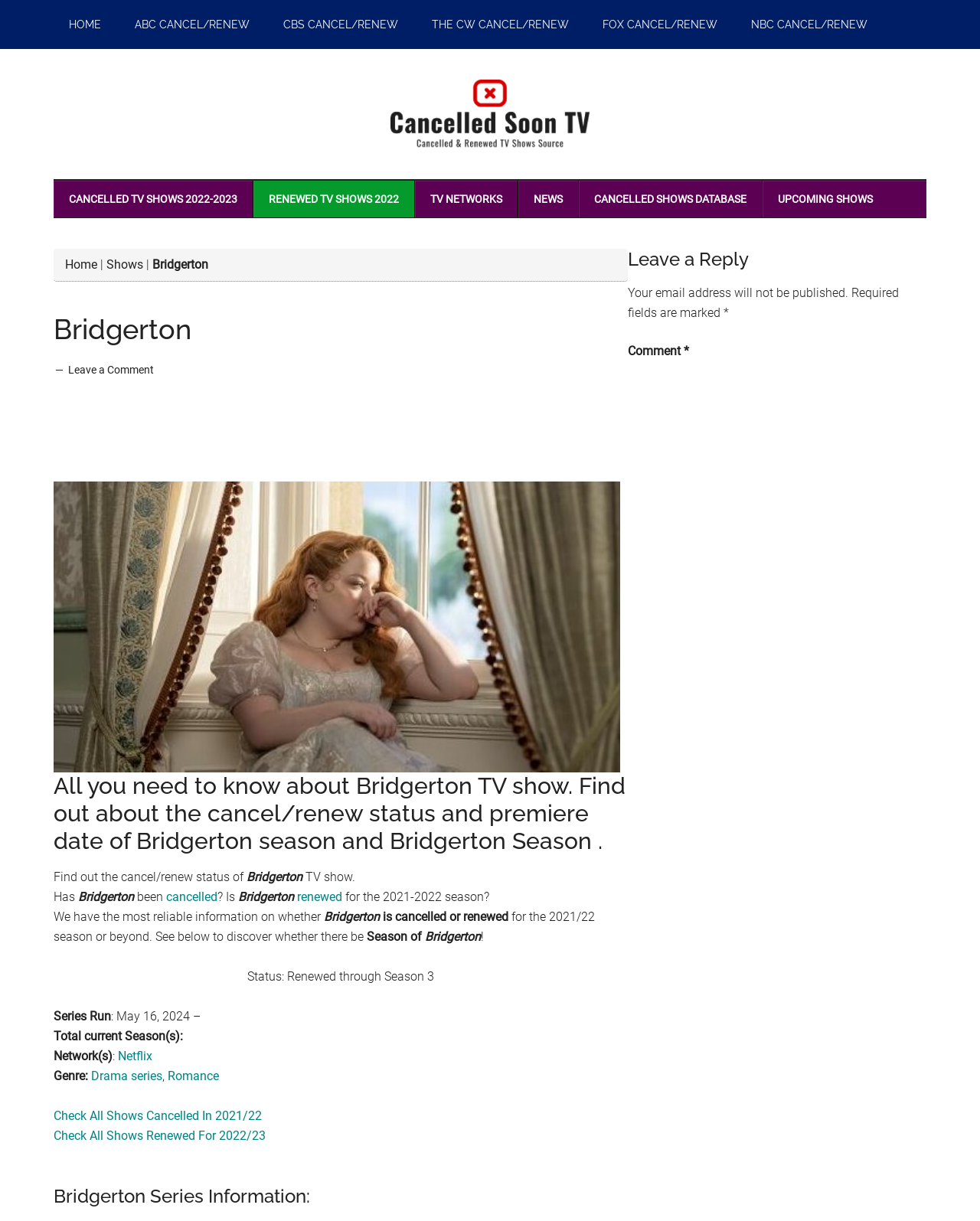Identify the bounding box coordinates for the UI element mentioned here: "Upcoming Shows". Provide the coordinates as four float values between 0 and 1, i.e., [left, top, right, bottom].

[0.777, 0.148, 0.906, 0.178]